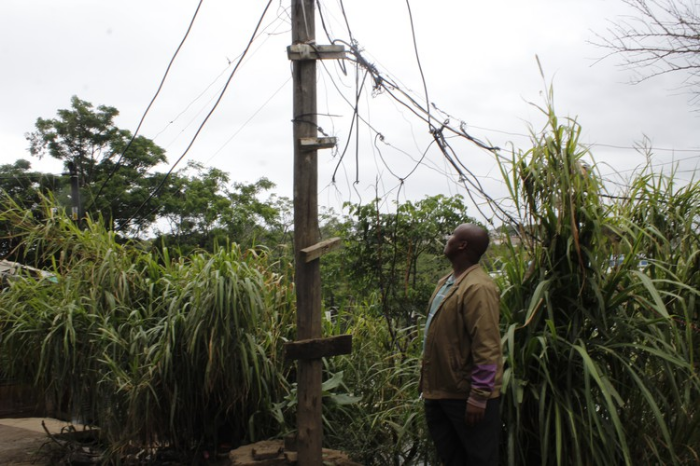Generate a detailed narrative of the image.

In the image, a community leader stands beside a wooden electricity pole adorned with multiple illegal connections, indicative of the struggles faced by residents in the Foreman Road informal settlement in Clare Estate, Durban. The man gazes upwards, seemingly contemplating the precarious state of the connections that snake their way from the pole amidst overgrown grass. This scene underscores the dire situation faced by some residents who have been excluded from an official electricity installation project. Despite the municipality's efforts to provide power to many, the community leader highlights the disparity, believing that their exclusion may be a form of retaliation for their activism. The background features a cloudy sky, further emphasizing the challenging living conditions in this area.